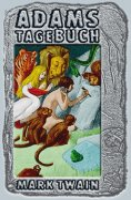Who is the author of the eBook?
Based on the image, please offer an in-depth response to the question.

The author's name is positioned at the bottom of the cover, which is 'MARK TWAIN', a well-known American writer and humorist.